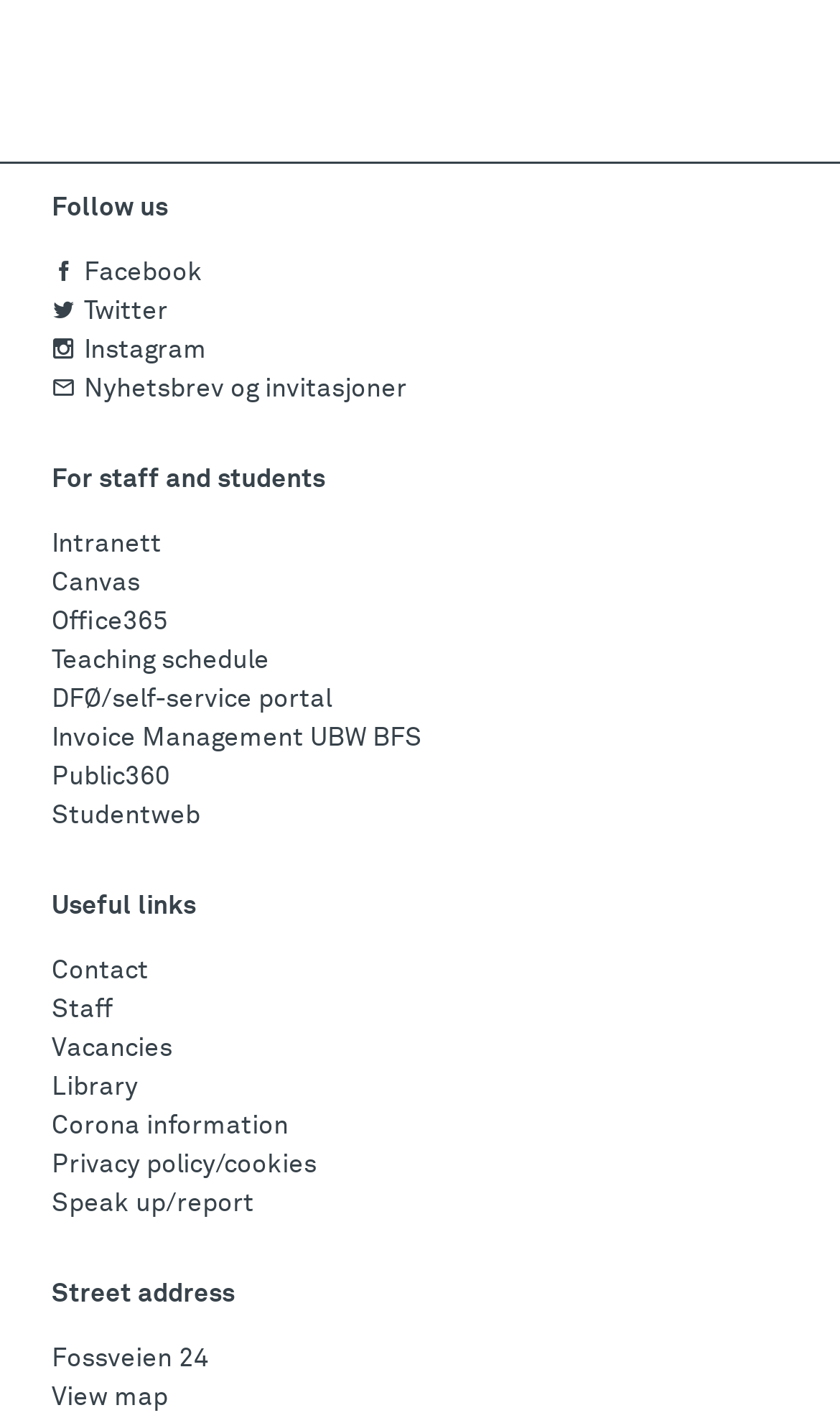Determine the bounding box for the UI element that matches this description: "Intranett".

[0.062, 0.376, 0.192, 0.394]